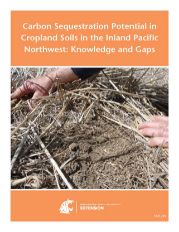Illustrate the scene in the image with a detailed description.

The image showcases the cover of a publication titled "Carbon Sequestration Potential in Cropland Soils in the Inland Pacific Northwest: Knowledge and Gaps." The design features a vibrant orange background with the title prominently displayed in white text. In the foreground, a hand is seen interacting with soil, highlighting the focus on agricultural practices and soil health. This visual representation underscores the importance of understanding carbon dynamics within cropland ecosystems, emphasizing both the potential benefits and existing gaps in knowledge pertinent to the Pacific Northwest region. The logo at the bottom indicates affiliation with the respective extension service, supporting the educational purpose of the publication.